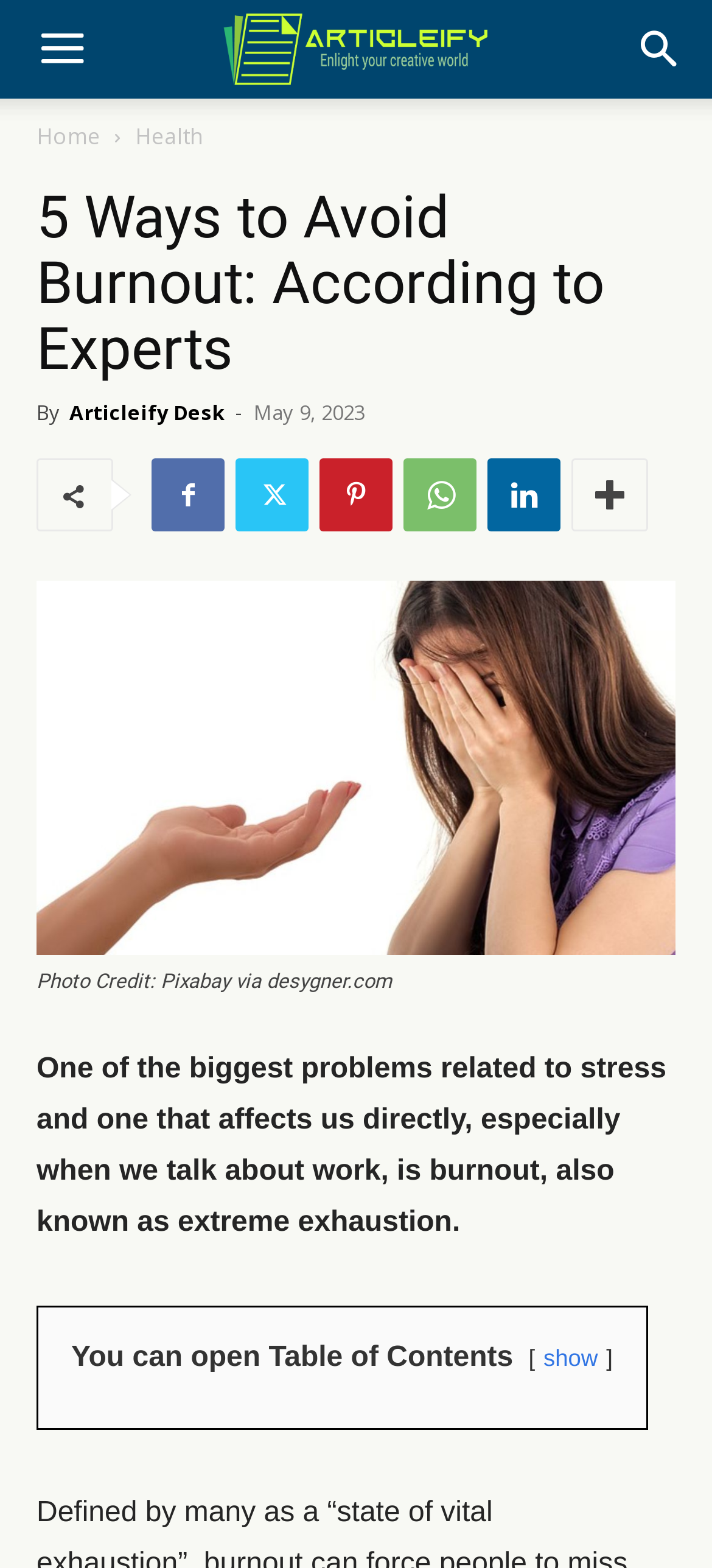Pinpoint the bounding box coordinates of the area that must be clicked to complete this instruction: "Go to the home page".

[0.051, 0.077, 0.141, 0.097]